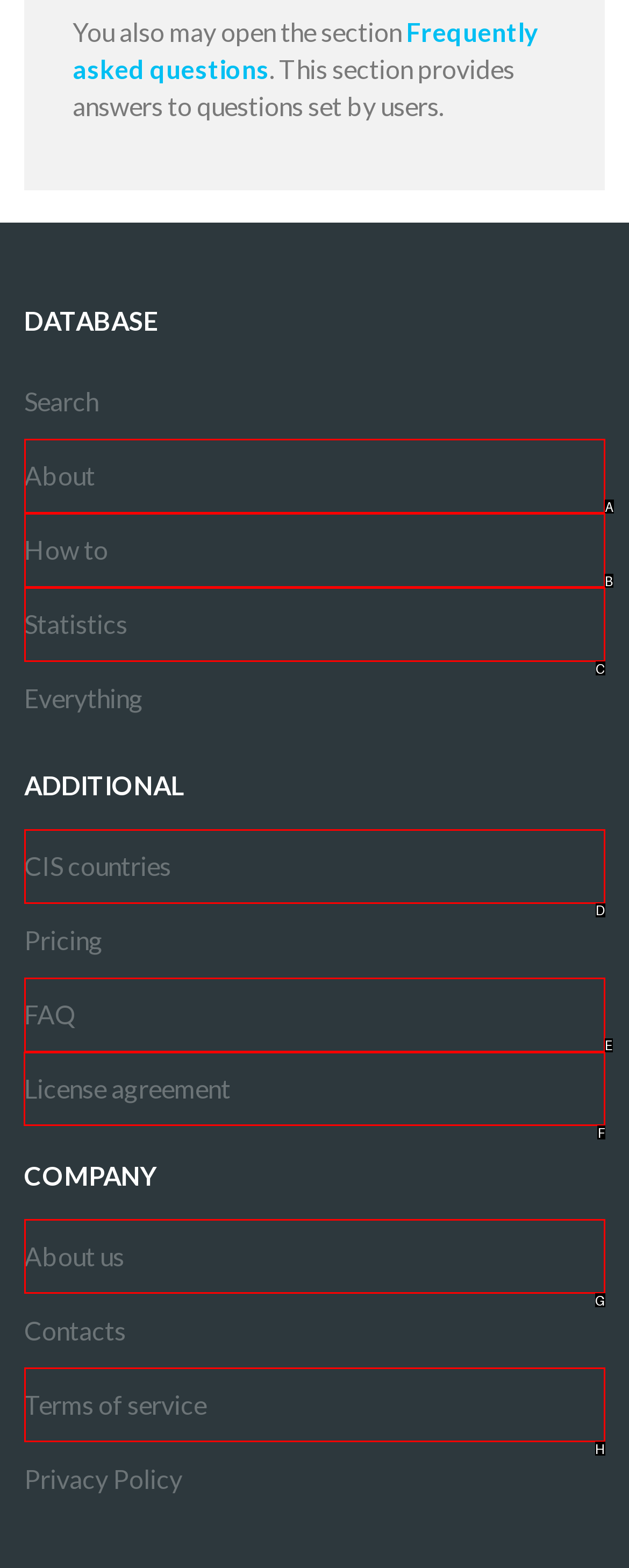Determine which element should be clicked for this task: View the 'Welcome to Alexhangs- Melbourne’s Premier Hanging Services!' image
Answer with the letter of the selected option.

None